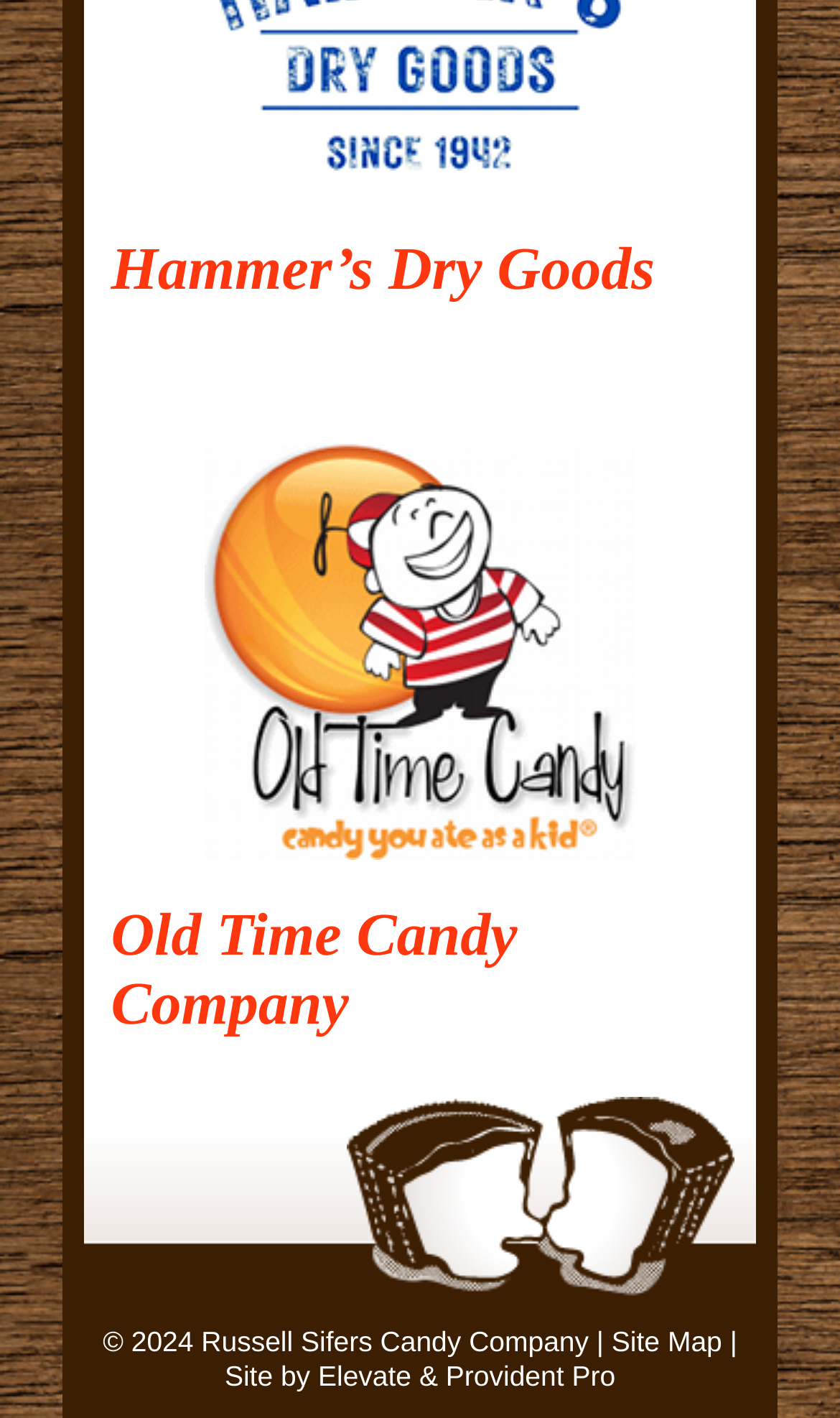What is the position of the image on the webpage?
Please use the visual content to give a single word or phrase answer.

Above the link 'Old Time Candy Company'